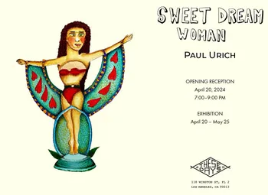What is the dominant color of the outfit?
Craft a detailed and extensive response to the question.

The caption describes the female figure as 'adorned in a red and white outfit', indicating that these two colors are the dominant colors of the outfit.